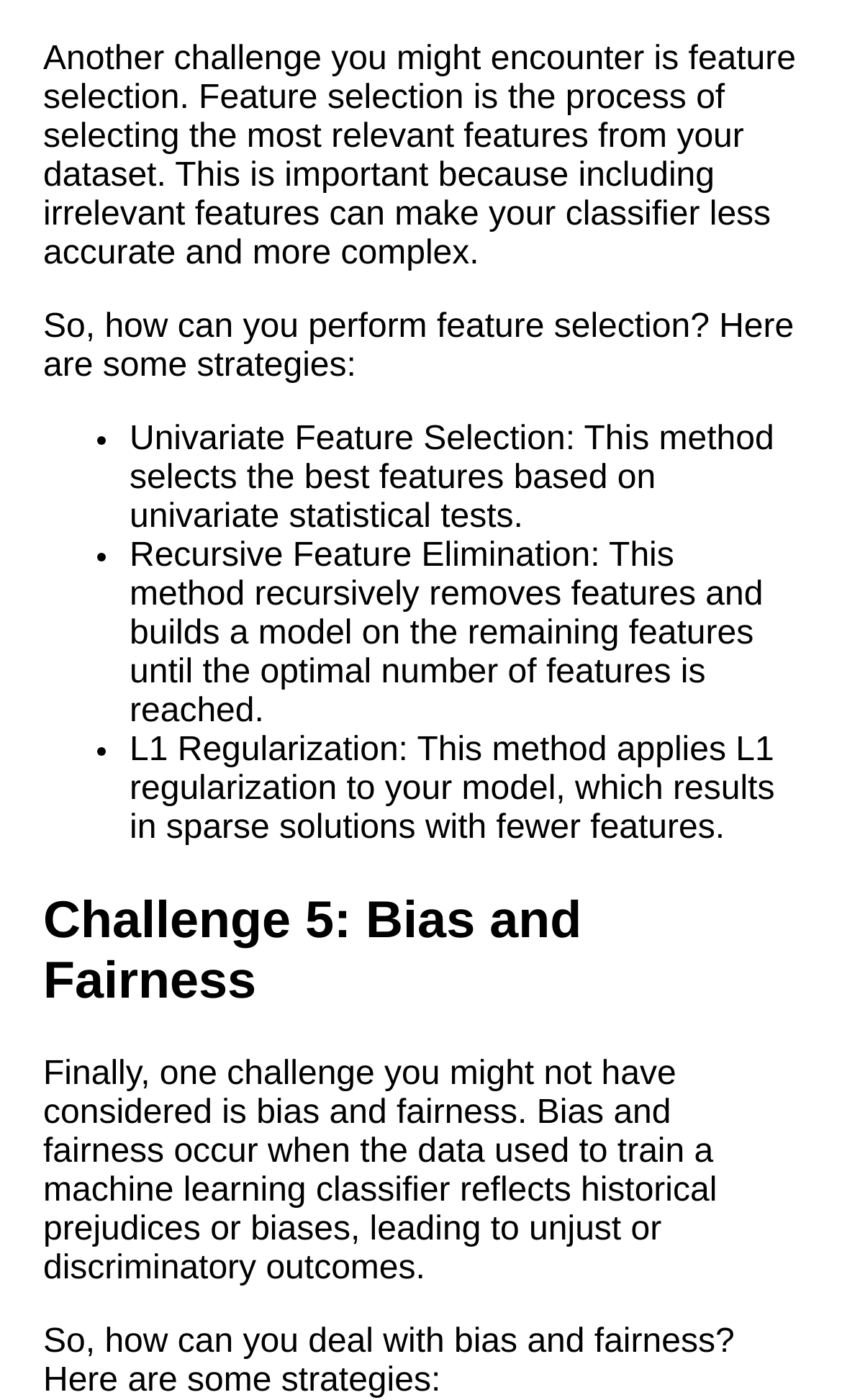Provide a brief response in the form of a single word or phrase:
What is the main topic of the webpage?

Machine learning classifiers